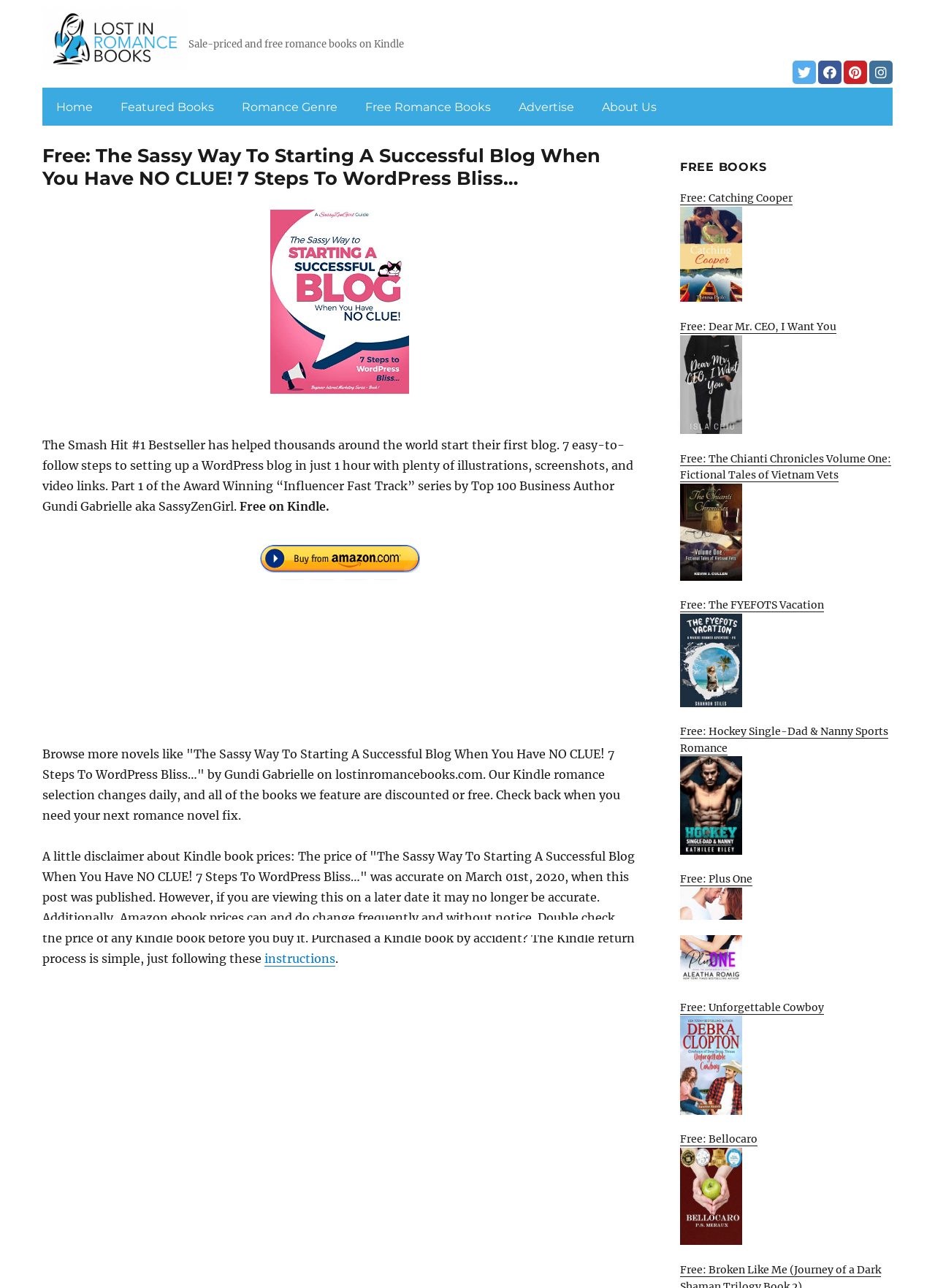How many free romance books are listed?
Can you offer a detailed and complete answer to this question?

I counted the number of links under the 'FREE BOOKS' heading, which are 'Free: Catching Cooper', 'Free: Dear Mr. CEO, I Want You', 'Free: The Chianti Chronicles Volume One: Fictional Tales of Vietnam Vets', 'Free: The FYEFOTS Vacation', 'Free: Hockey Single-Dad & Nanny Sports Romance', 'Free: Plus One', and 'Free: Unforgettable Cowboy'. There are 7 links in total.